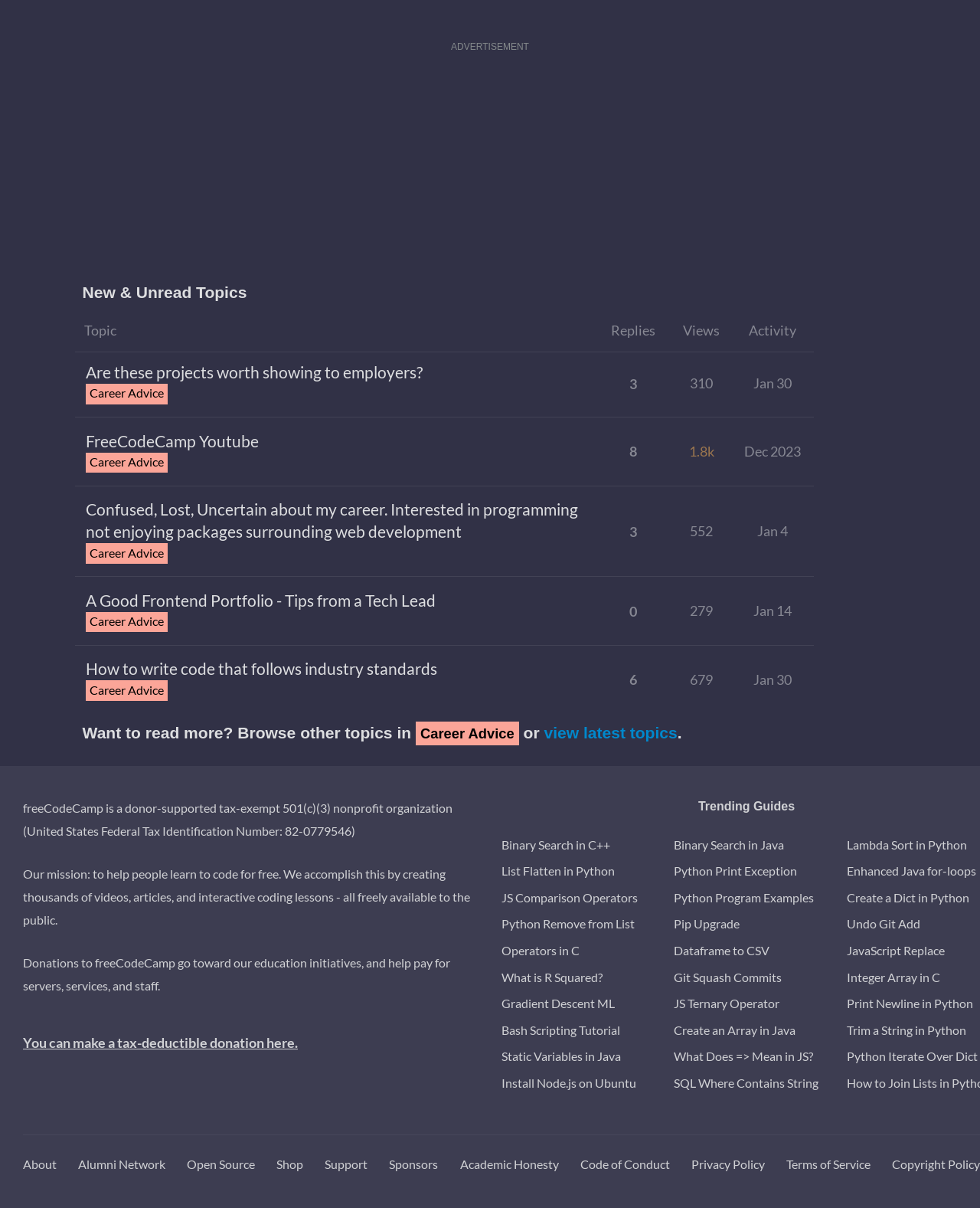Please determine the bounding box coordinates of the element's region to click for the following instruction: "Sort by replies".

[0.611, 0.257, 0.681, 0.291]